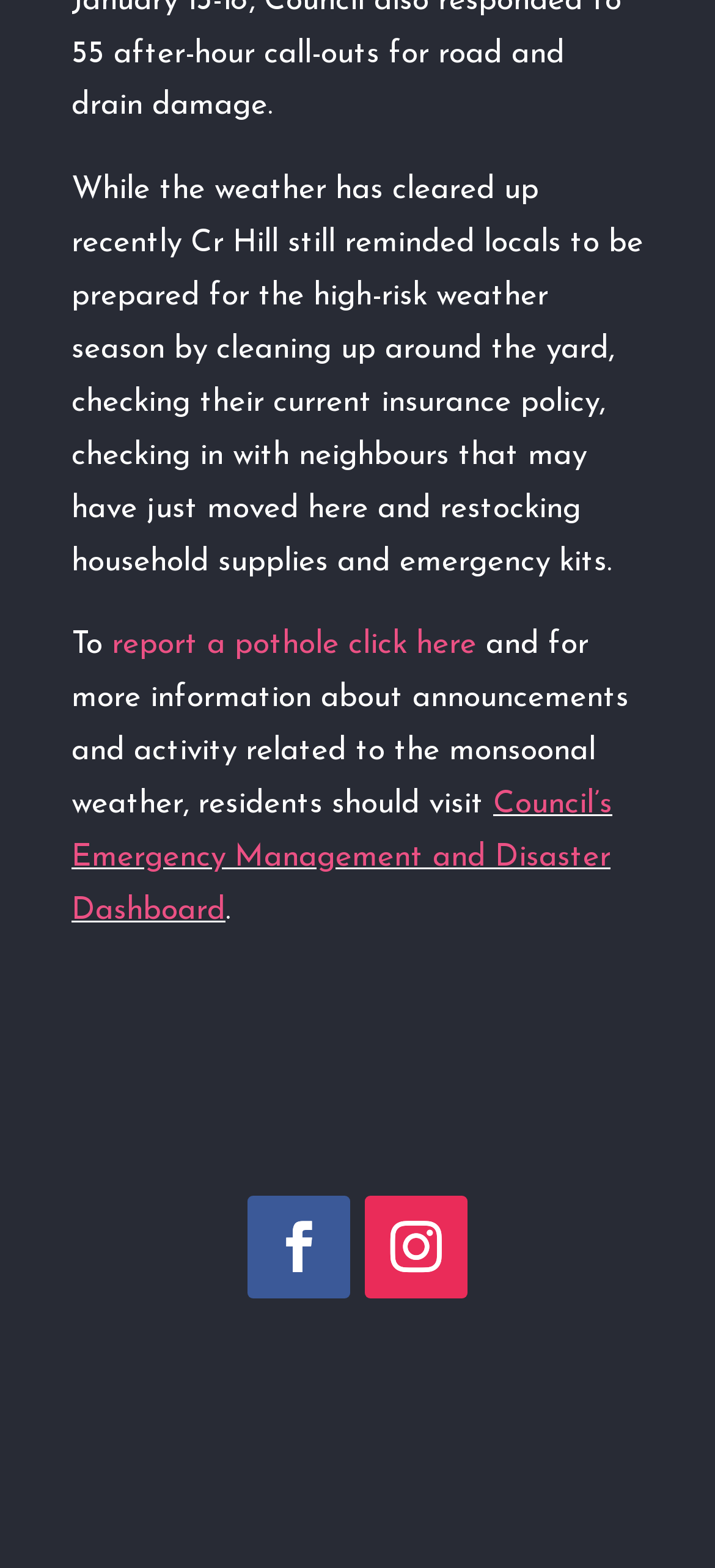Determine the bounding box of the UI element mentioned here: "Follow". The coordinates must be in the format [left, top, right, bottom] with values ranging from 0 to 1.

[0.51, 0.762, 0.654, 0.828]